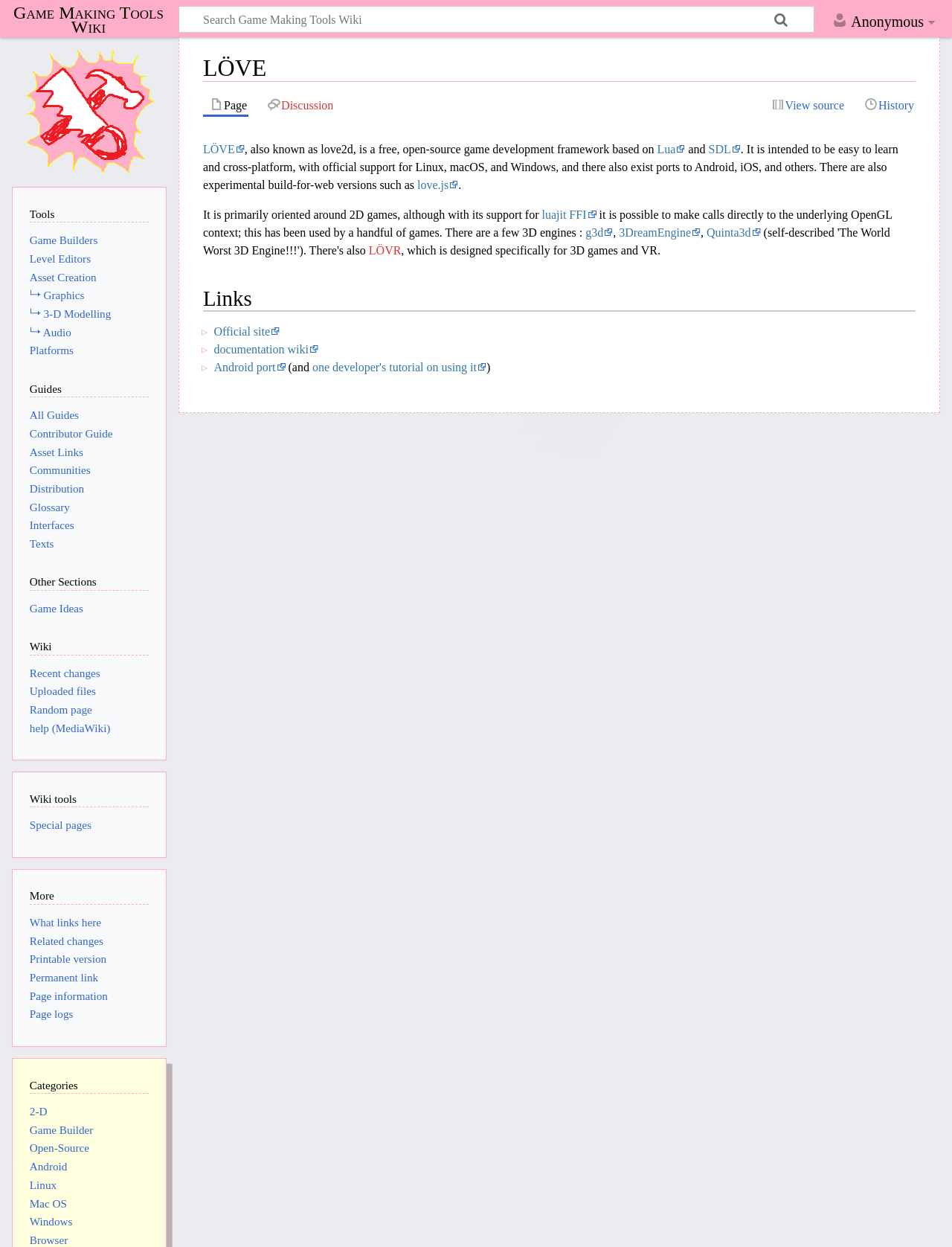Give a detailed explanation of the elements present on the webpage.

The webpage is about LÖVE, a free and open-source game development framework. At the top, there is a heading "Anonymous" and a link to "Game Making Tools Wiki". Below that, there is a search box with a "Search" and "Go" button. 

The main content area is divided into several sections. The first section is about LÖVE, describing it as a game development framework based on Lua and SDL. It mentions that it is intended to be easy to learn and cross-platform, with support for various operating systems. There are also links to related topics, such as love.js, luajit FFI, and 3D engines like g3d and 3DreamEngine.

Below that, there is a section with links to official sites, documentation, and Android ports. 

The webpage also has a navigation menu on the left side, which includes links to various sections such as Tools, Guides, Other Sections, Wiki, and Wiki tools. Each section has multiple links to related topics, such as game builders, level editors, asset creation, and more. 

There are also links to special pages, such as recent changes, uploaded files, and random pages, as well as help resources and page information.